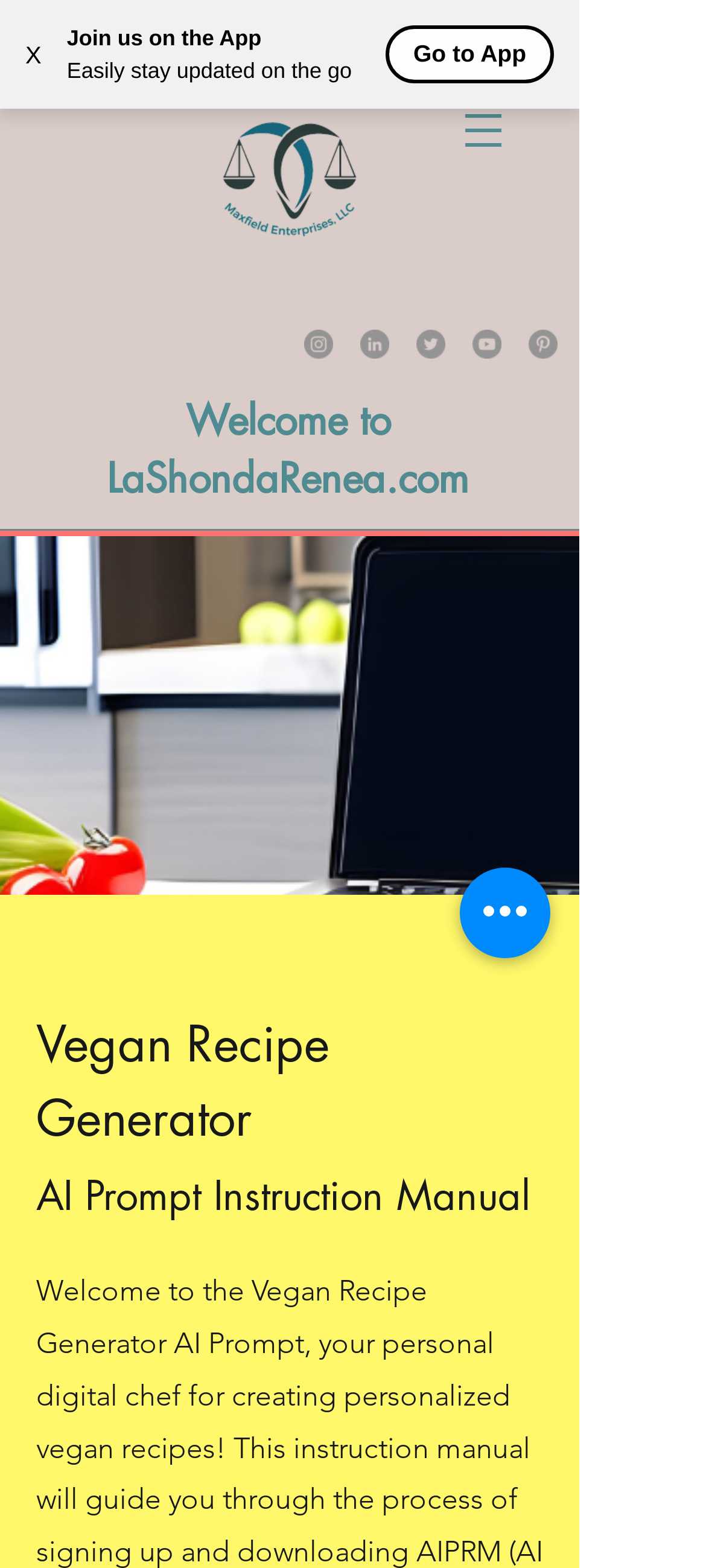Predict the bounding box for the UI component with the following description: "their website".

None